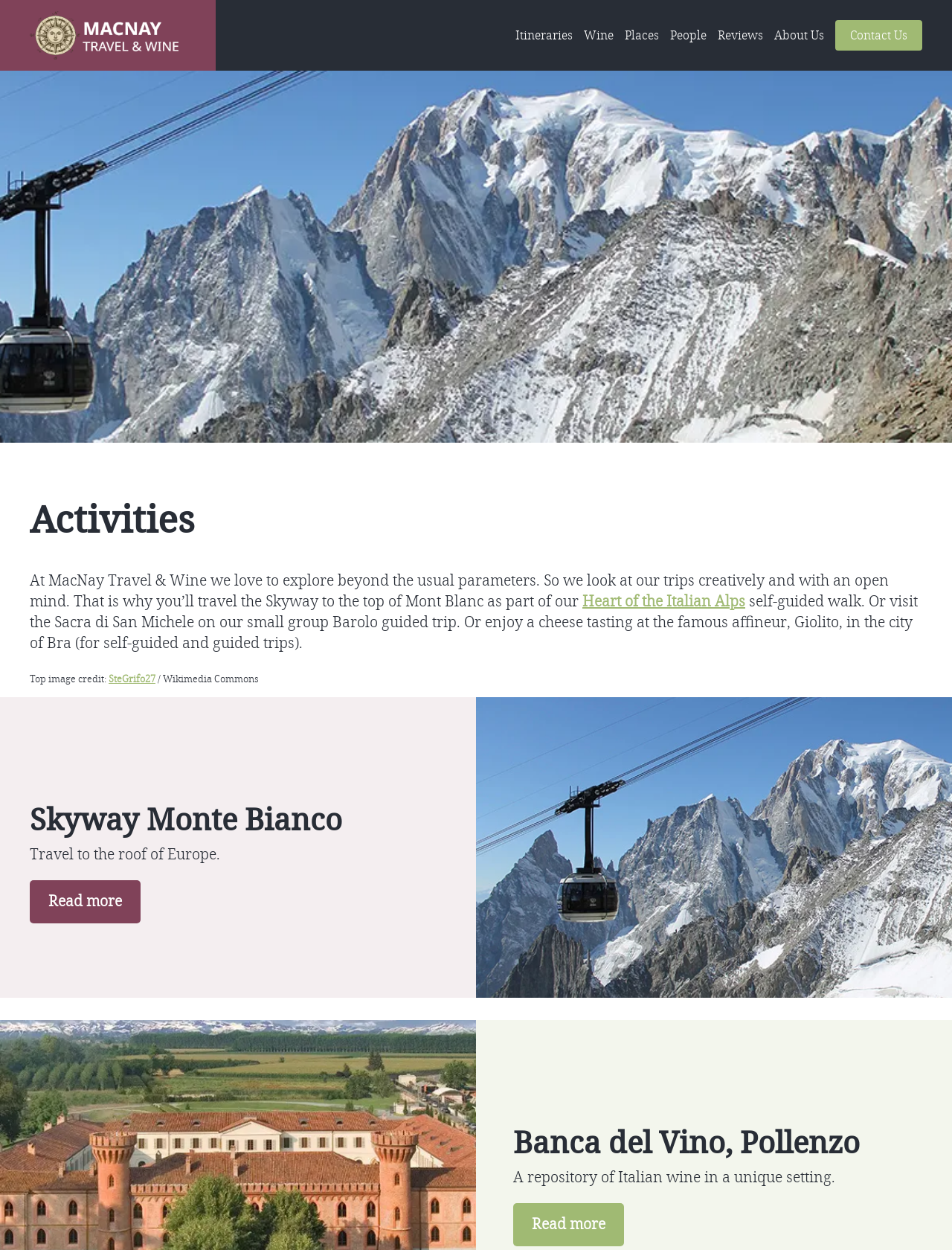Pinpoint the bounding box coordinates of the element that must be clicked to accomplish the following instruction: "Go to Home page". The coordinates should be in the format of four float numbers between 0 and 1, i.e., [left, top, right, bottom].

[0.031, 0.009, 0.188, 0.048]